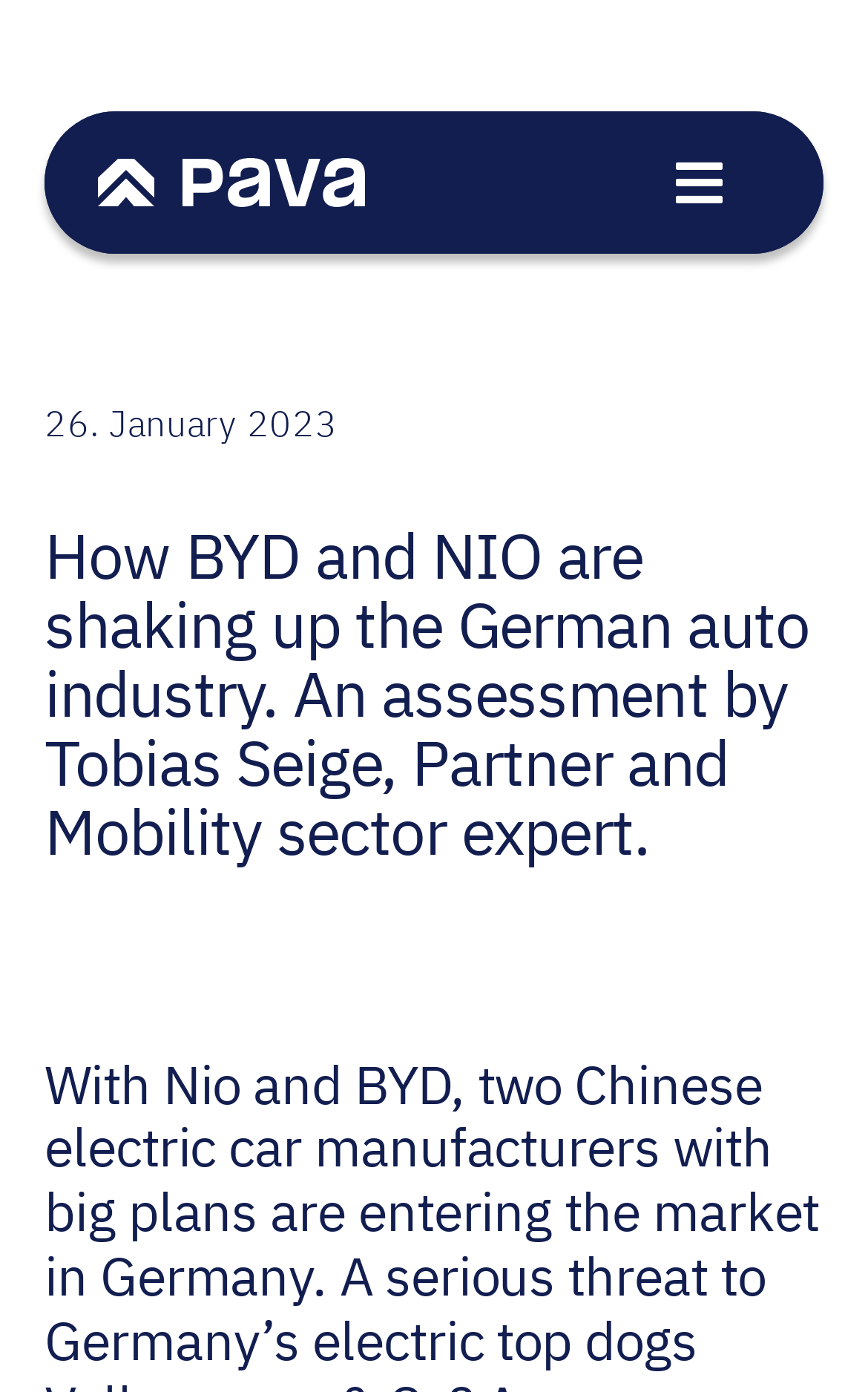Based on the image, give a detailed response to the question: How many navigation links are there?

The navigation links can be found in the navigation element 'Mobilmenu - EN'. There are 9 links: 'Service', 'Sectors', 'Transactions', 'Team', 'News', 'Career', 'Contact', and 'DE'.